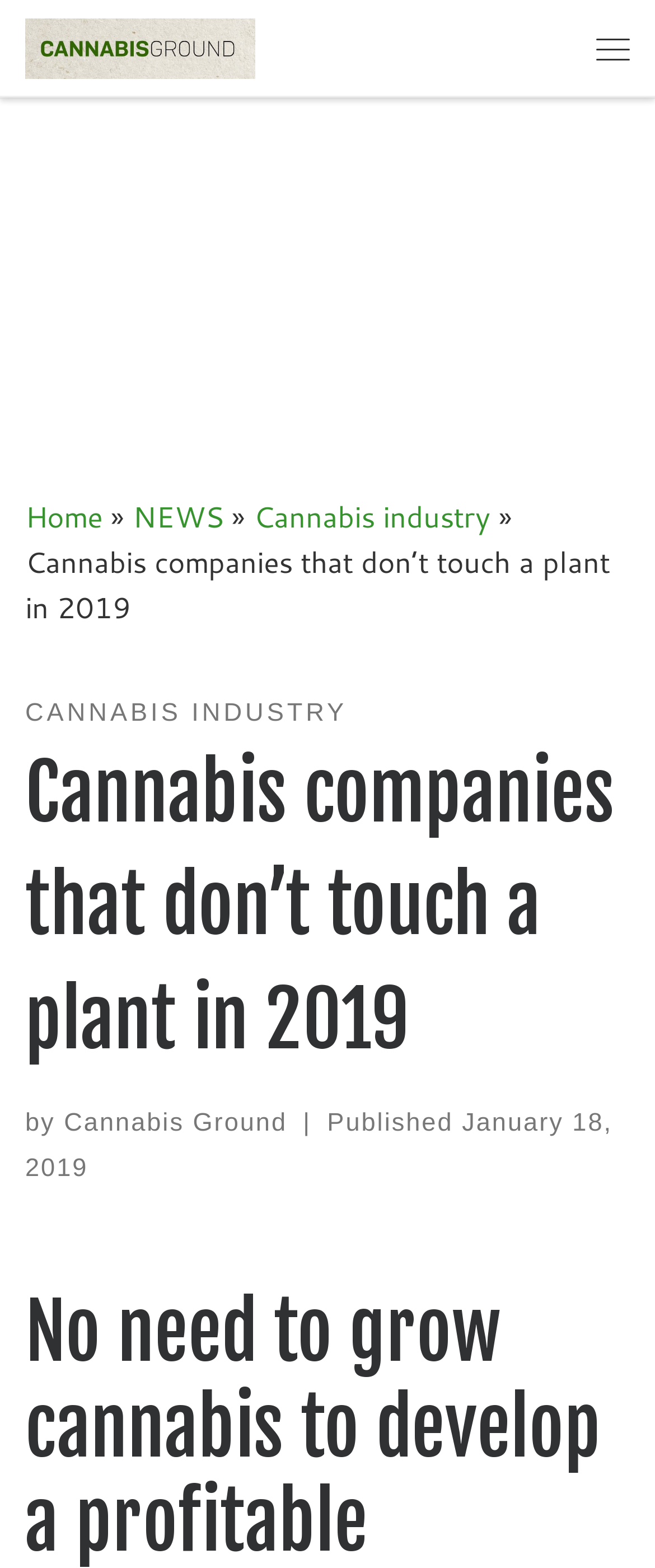Answer the question using only a single word or phrase: 
What is the title of the article?

Cannabis companies that don’t touch a plant in 2019